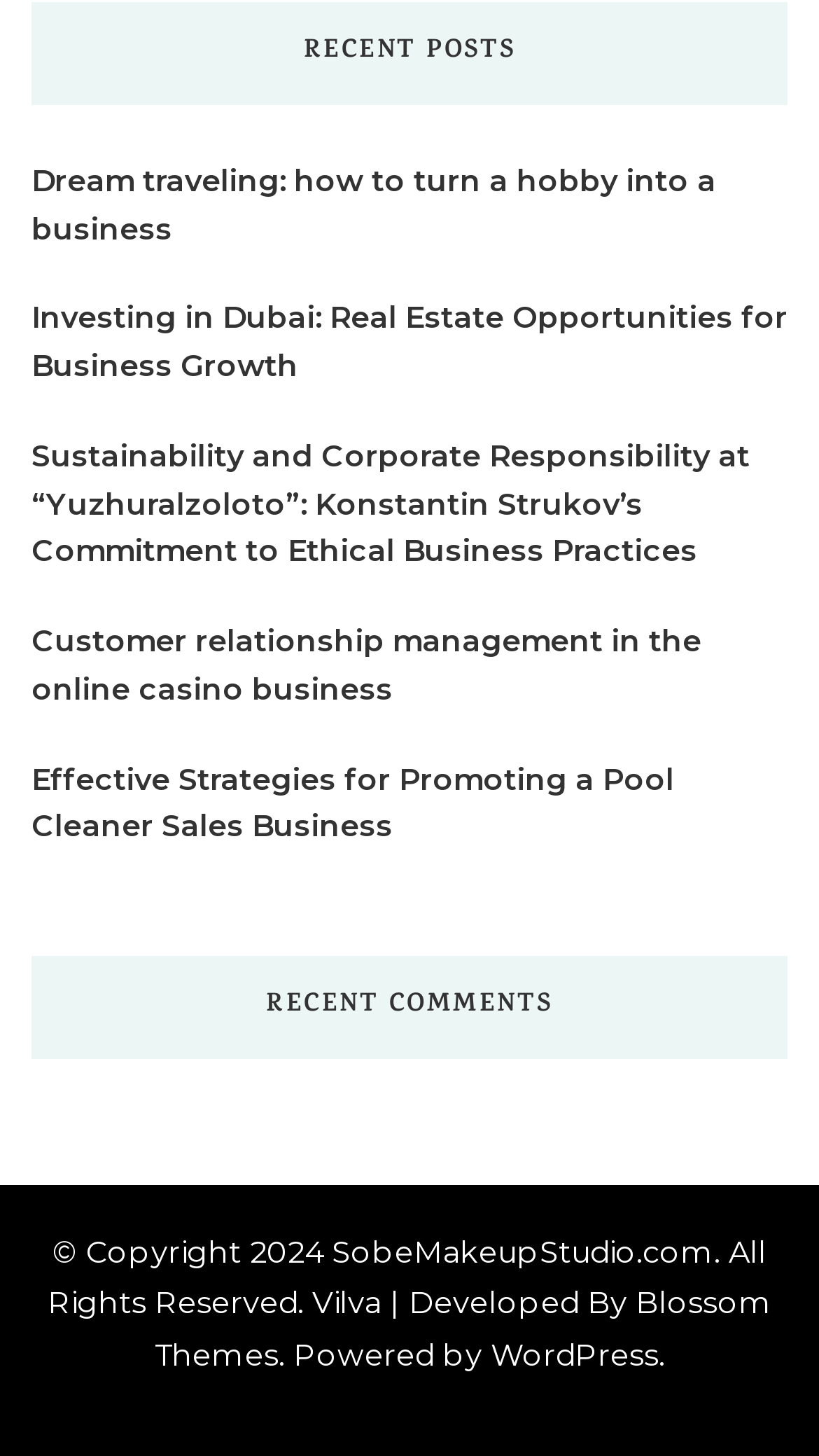Consider the image and give a detailed and elaborate answer to the question: 
What is the year of copyright?

The footer section of the webpage contains a copyright notice with the year '2024', which suggests that the website's content is copyrighted until 2024.